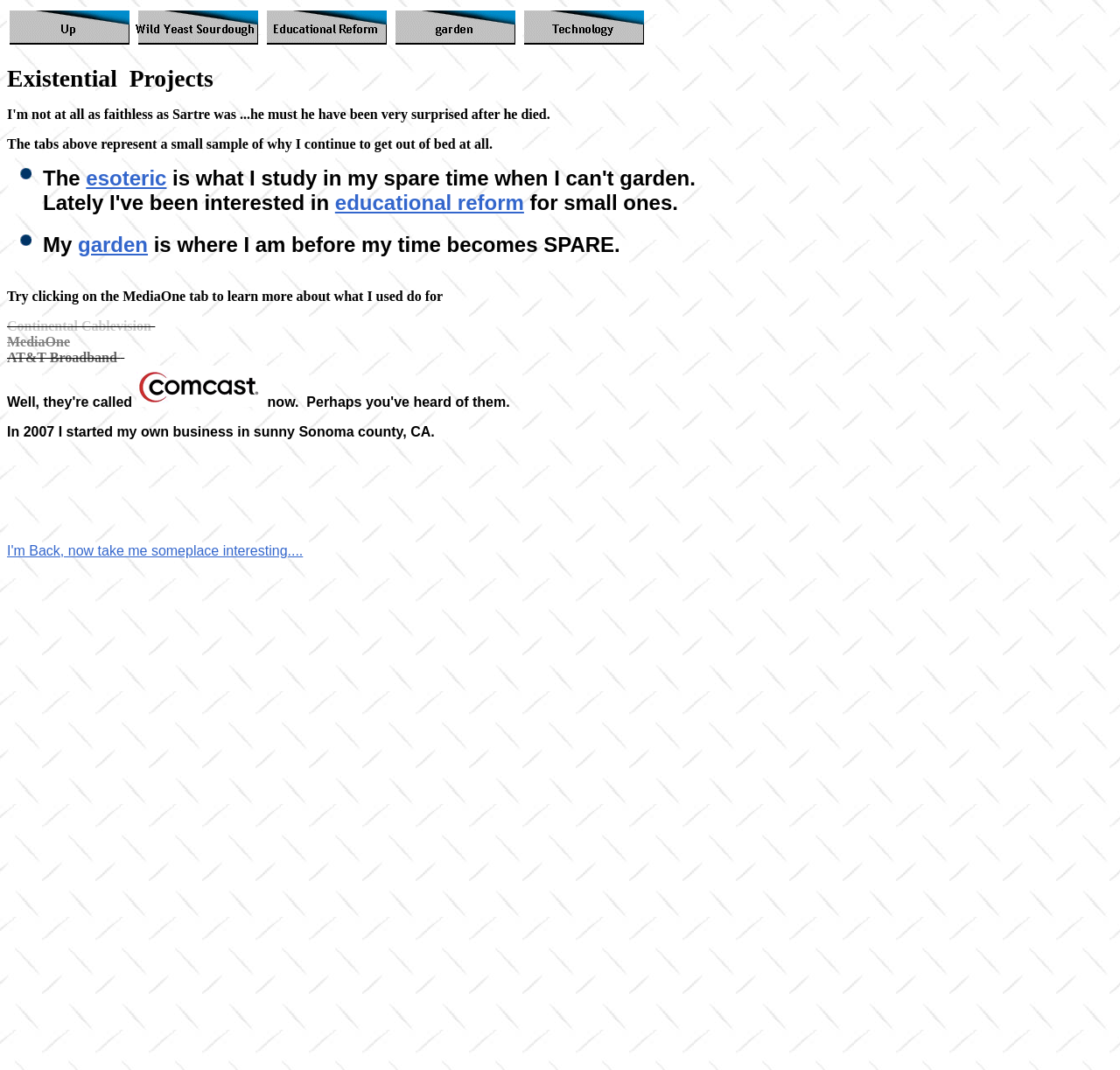Given the following UI element description: "alt="Educational Reform"", find the bounding box coordinates in the webpage screenshot.

[0.236, 0.007, 0.345, 0.032]